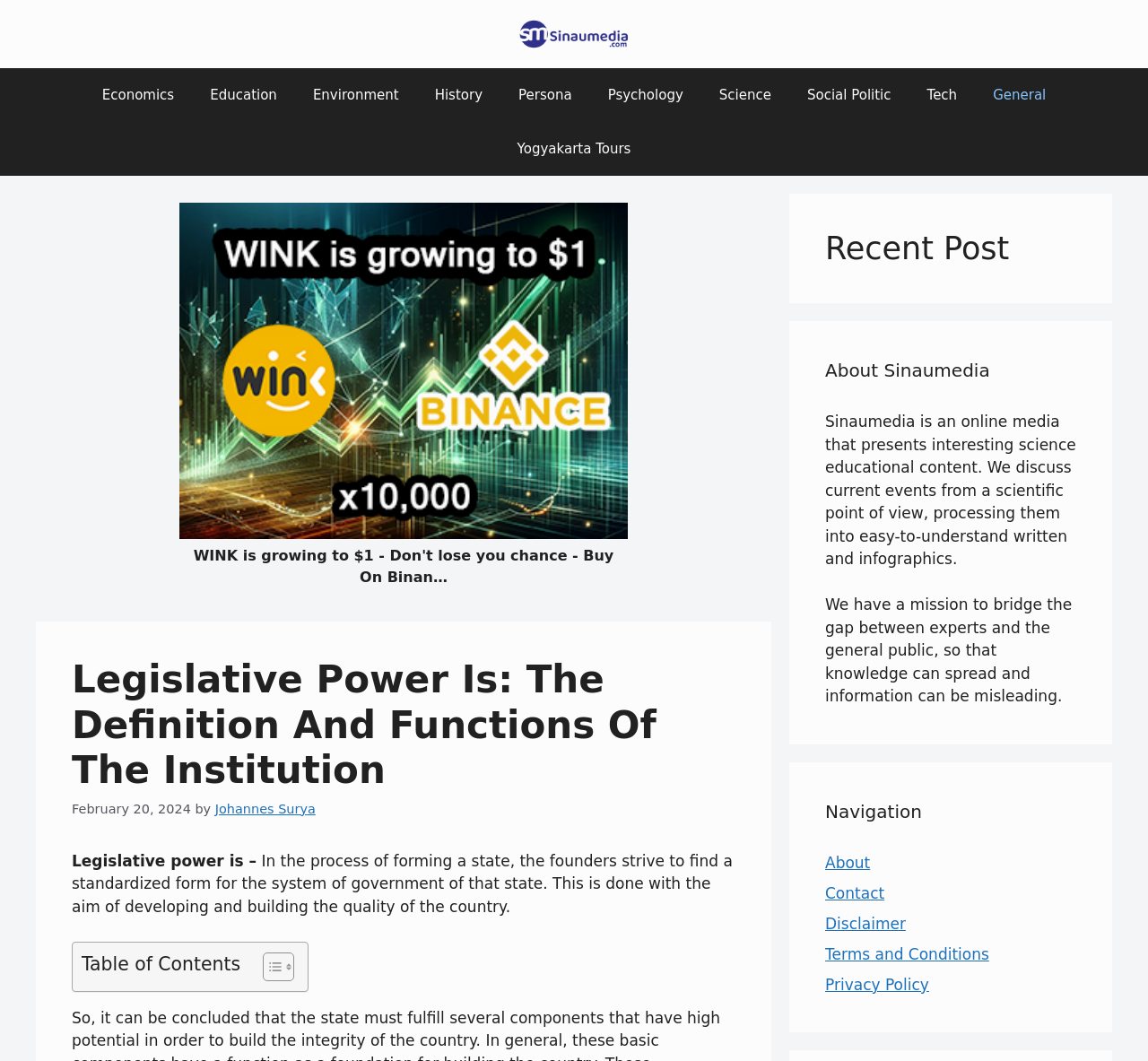Bounding box coordinates are specified in the format (top-left x, top-left y, bottom-right x, bottom-right y). All values are floating point numbers bounded between 0 and 1. Please provide the bounding box coordinate of the region this sentence describes: Terms and Conditions

[0.719, 0.891, 0.862, 0.908]